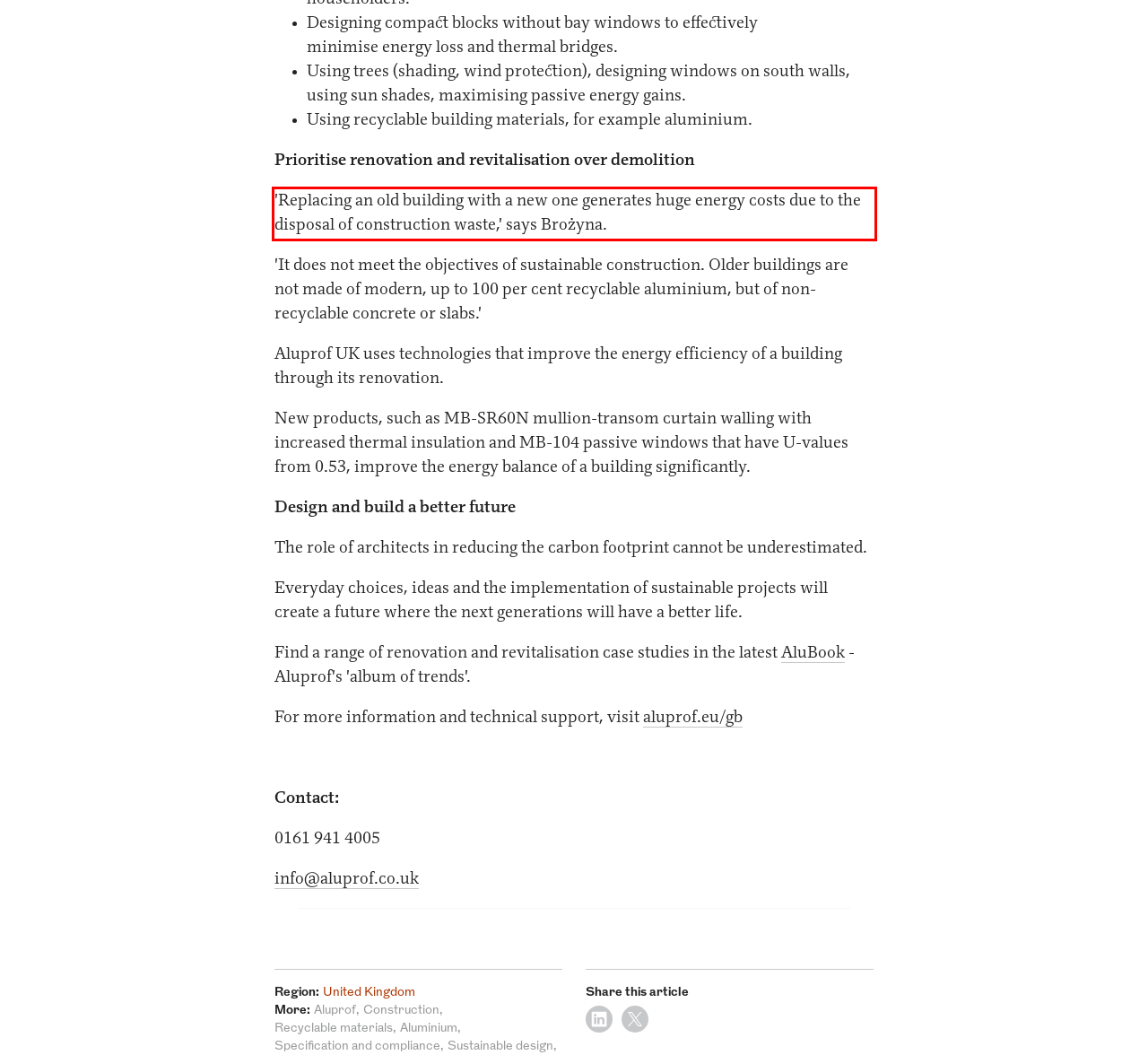Extract and provide the text found inside the red rectangle in the screenshot of the webpage.

'Replacing an old building with a new one generates huge energy costs due to the disposal of construction waste,' says Brożyna.